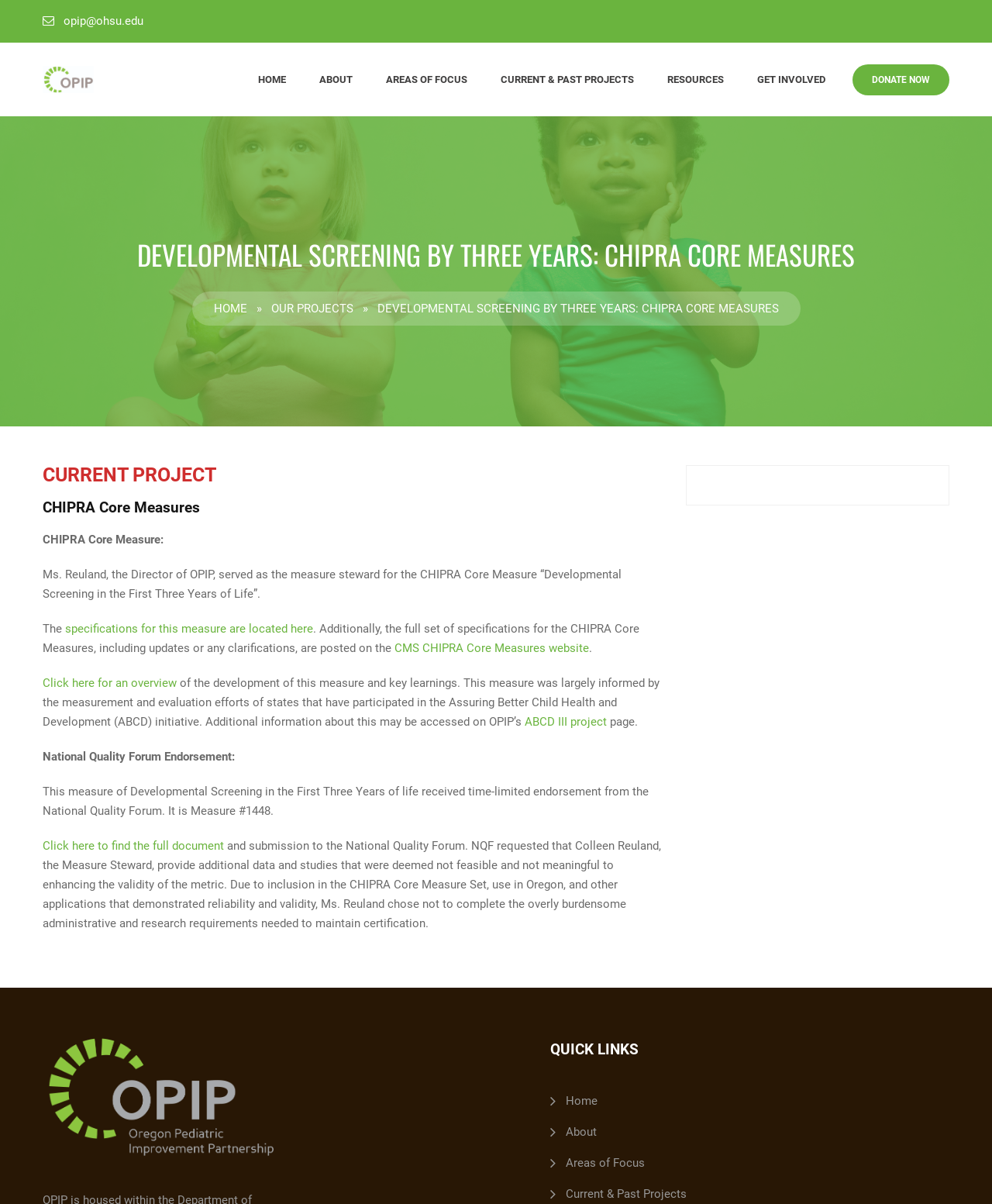Please reply with a single word or brief phrase to the question: 
What is the title of the current project?

Developmental Screening by Three Years: CHIPRA Core Measures